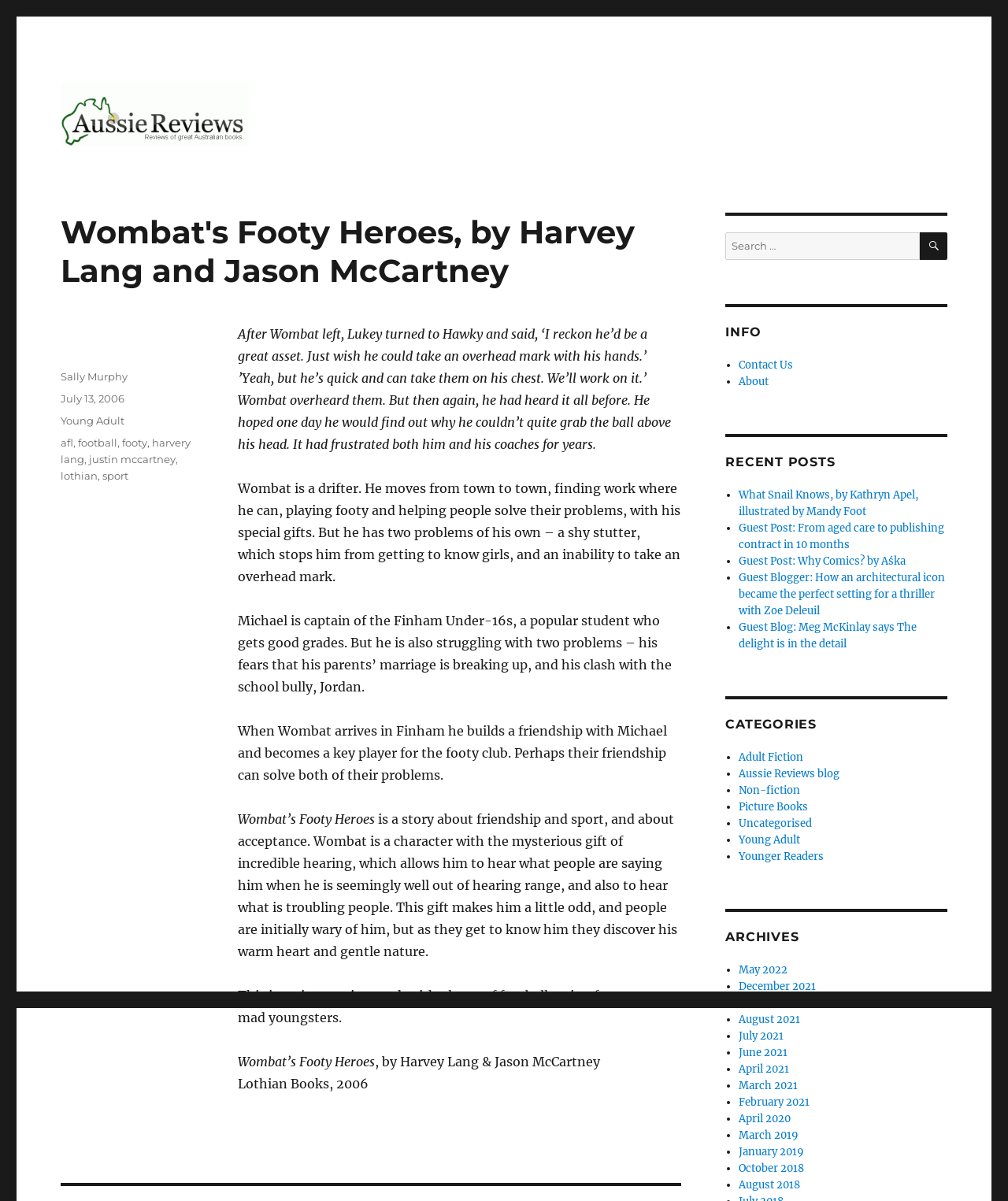Ascertain the bounding box coordinates for the UI element detailed here: "About". The coordinates should be provided as [left, top, right, bottom] with each value being a float between 0 and 1.

[0.733, 0.312, 0.762, 0.323]